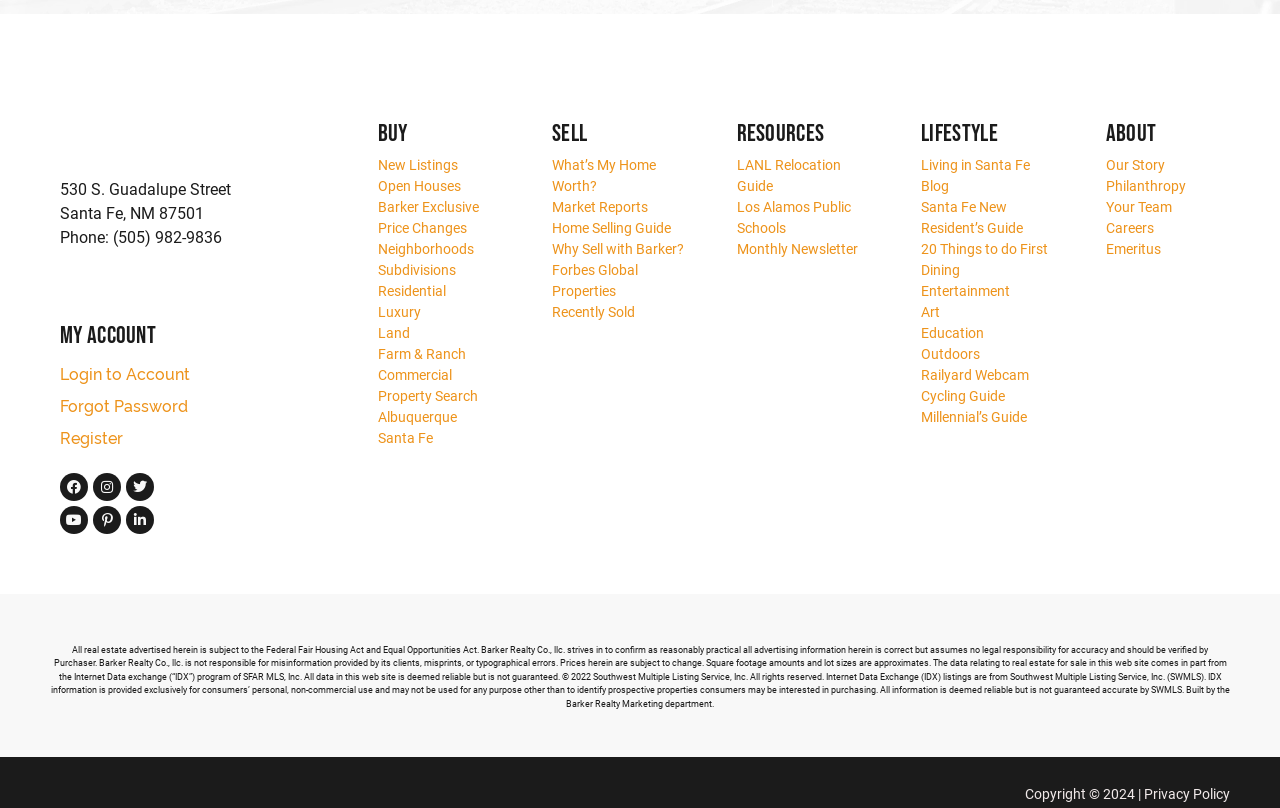Find the bounding box coordinates for the area that must be clicked to perform this action: "Check the company's story".

[0.864, 0.194, 0.91, 0.214]